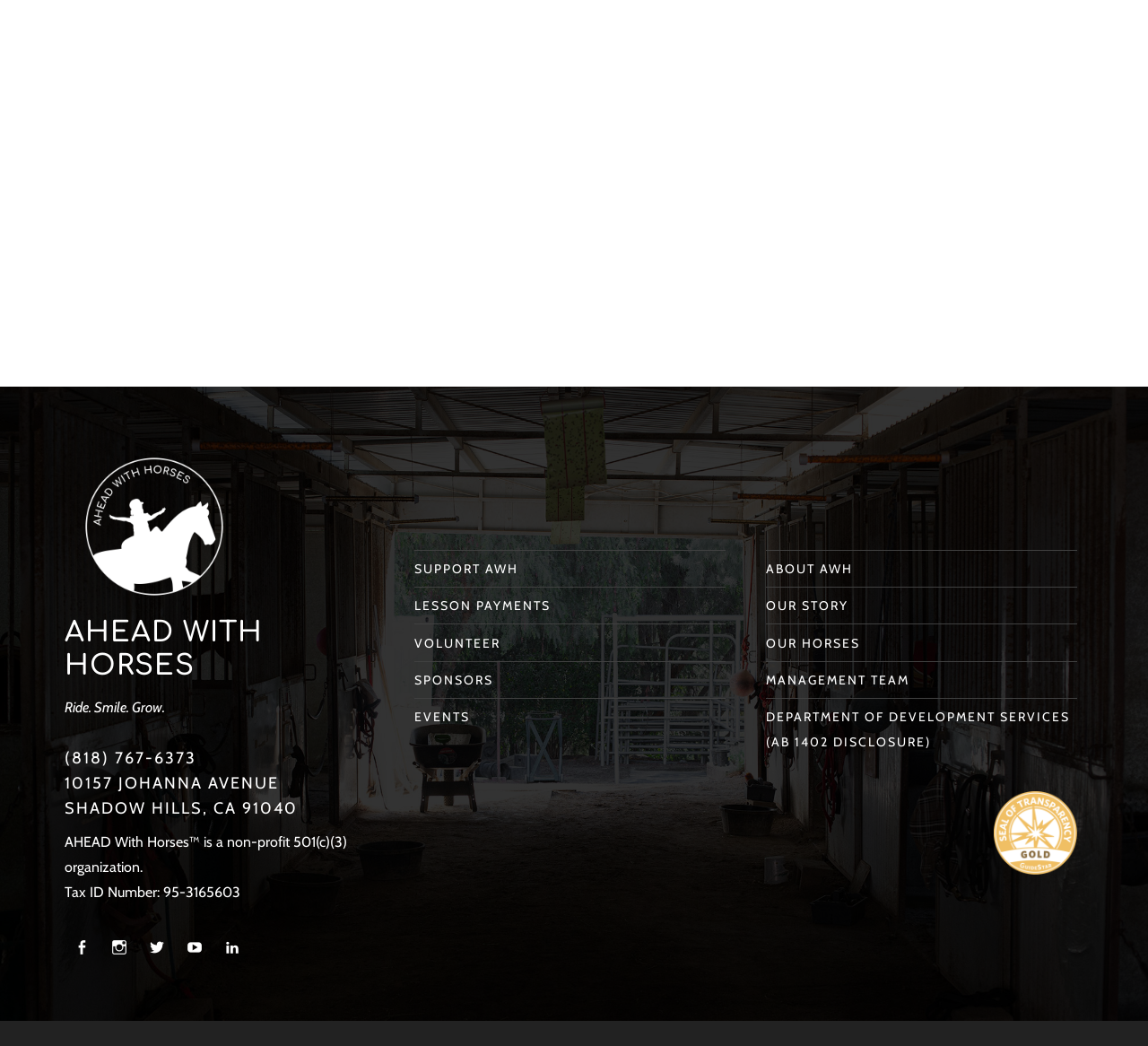Show the bounding box coordinates of the element that should be clicked to complete the task: "Learn about the management team".

[0.667, 0.642, 0.792, 0.658]